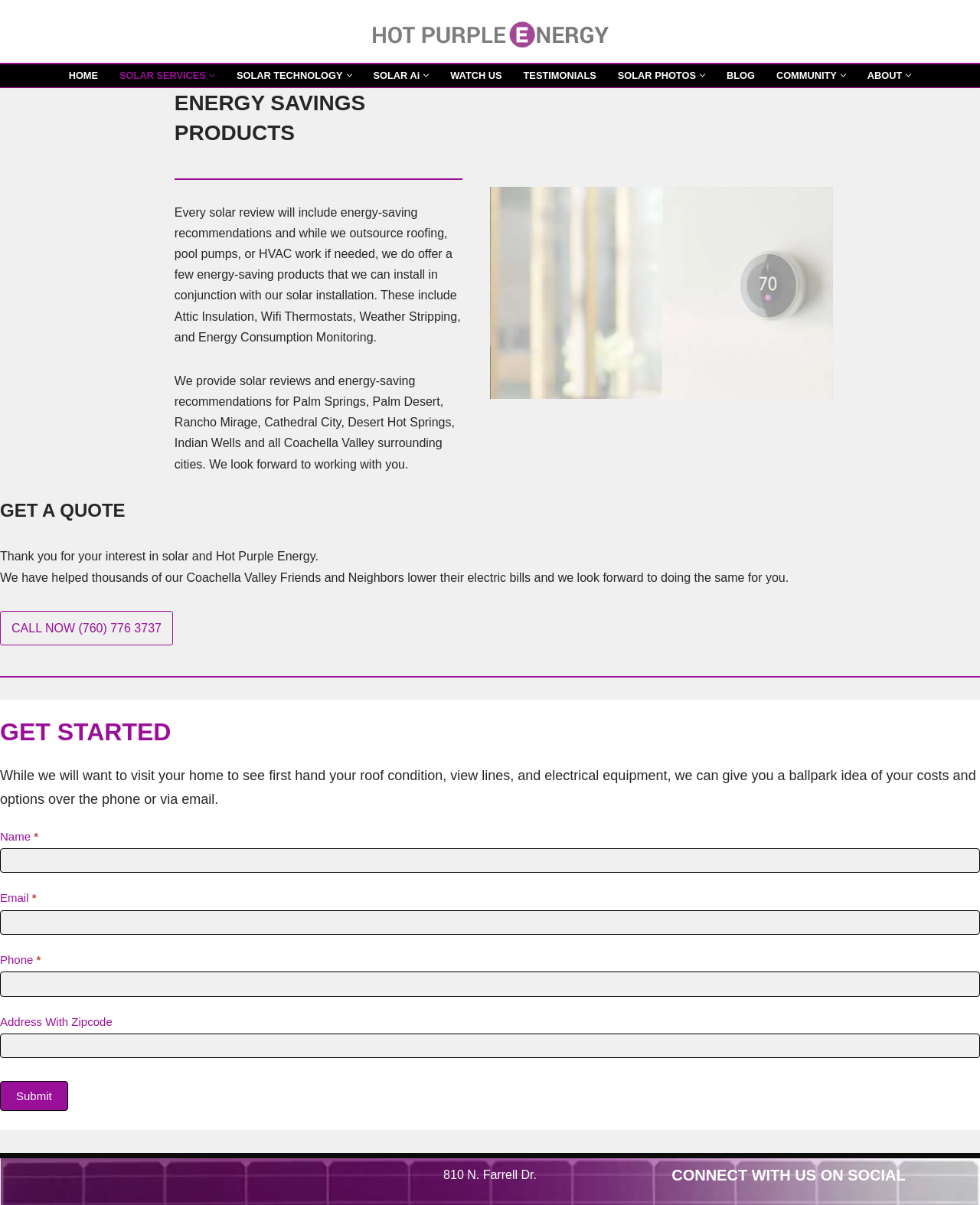Pinpoint the bounding box coordinates of the clickable area necessary to execute the following instruction: "Click on CONTACT US". The coordinates should be given as four float numbers between 0 and 1, namely [left, top, right, bottom].

None